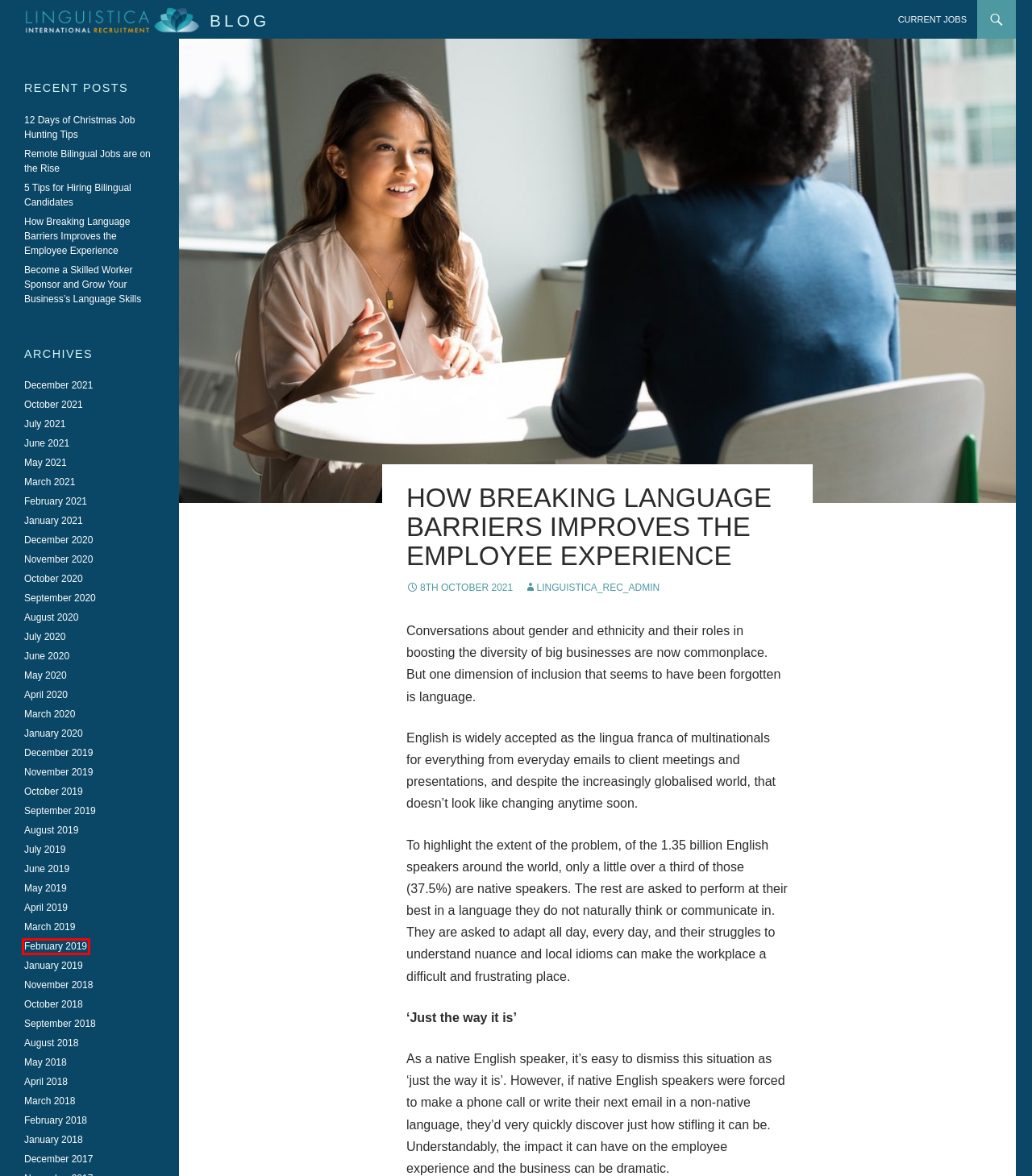After examining the screenshot of a webpage with a red bounding box, choose the most accurate webpage description that corresponds to the new page after clicking the element inside the red box. Here are the candidates:
A. December 2020 - The Bilingual Jobs Blog | Linguistica Recruitment
B. June 2020 - The Bilingual Jobs Blog | Linguistica Recruitment
C. May 2020 - The Bilingual Jobs Blog | Linguistica Recruitment
D. November 2019 - The Bilingual Jobs Blog | Linguistica Recruitment
E. June 2021 - The Bilingual Jobs Blog | Linguistica Recruitment
F. February 2019 - The Bilingual Jobs Blog | Linguistica Recruitment
G. January 2019 - The Bilingual Jobs Blog | Linguistica Recruitment
H. March 2018 - The Bilingual Jobs Blog | Linguistica Recruitment

F